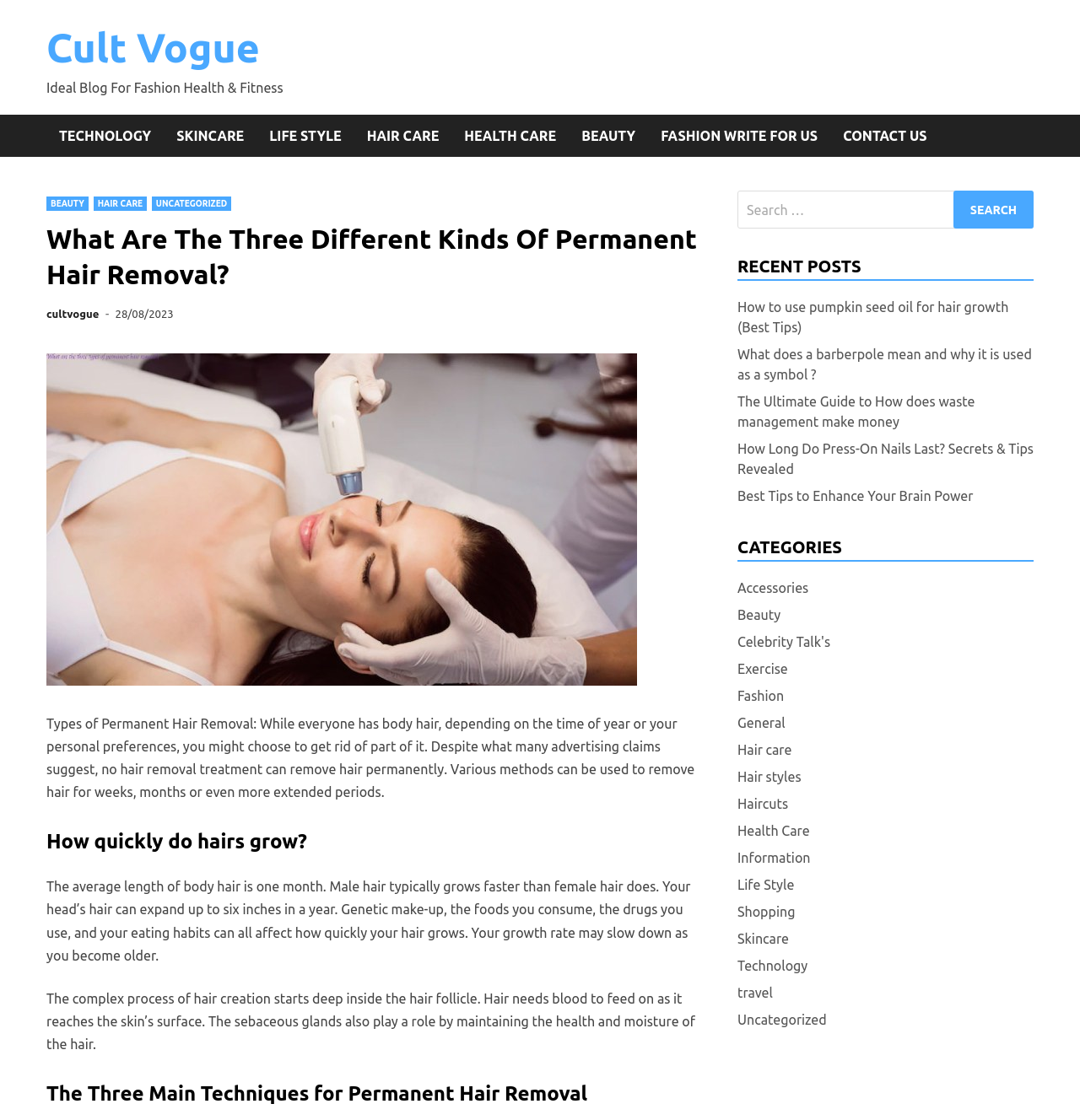Please mark the bounding box coordinates of the area that should be clicked to carry out the instruction: "Click on the 'BEAUTY' link".

[0.527, 0.102, 0.6, 0.14]